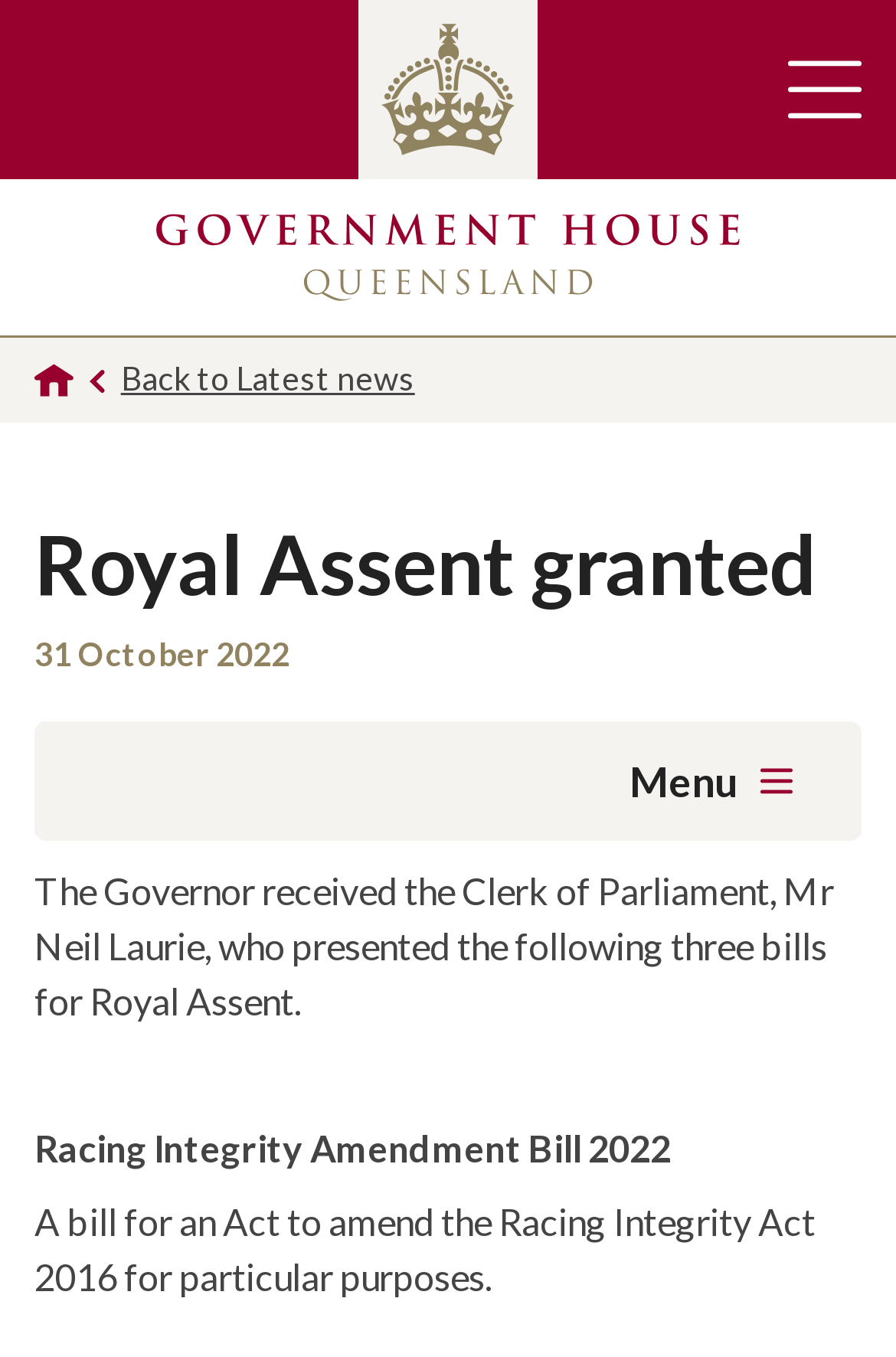Using the element description: "Back to Latest news", determine the bounding box coordinates. The coordinates should be in the format [left, top, right, bottom], with values between 0 and 1.

[0.135, 0.25, 0.463, 0.312]